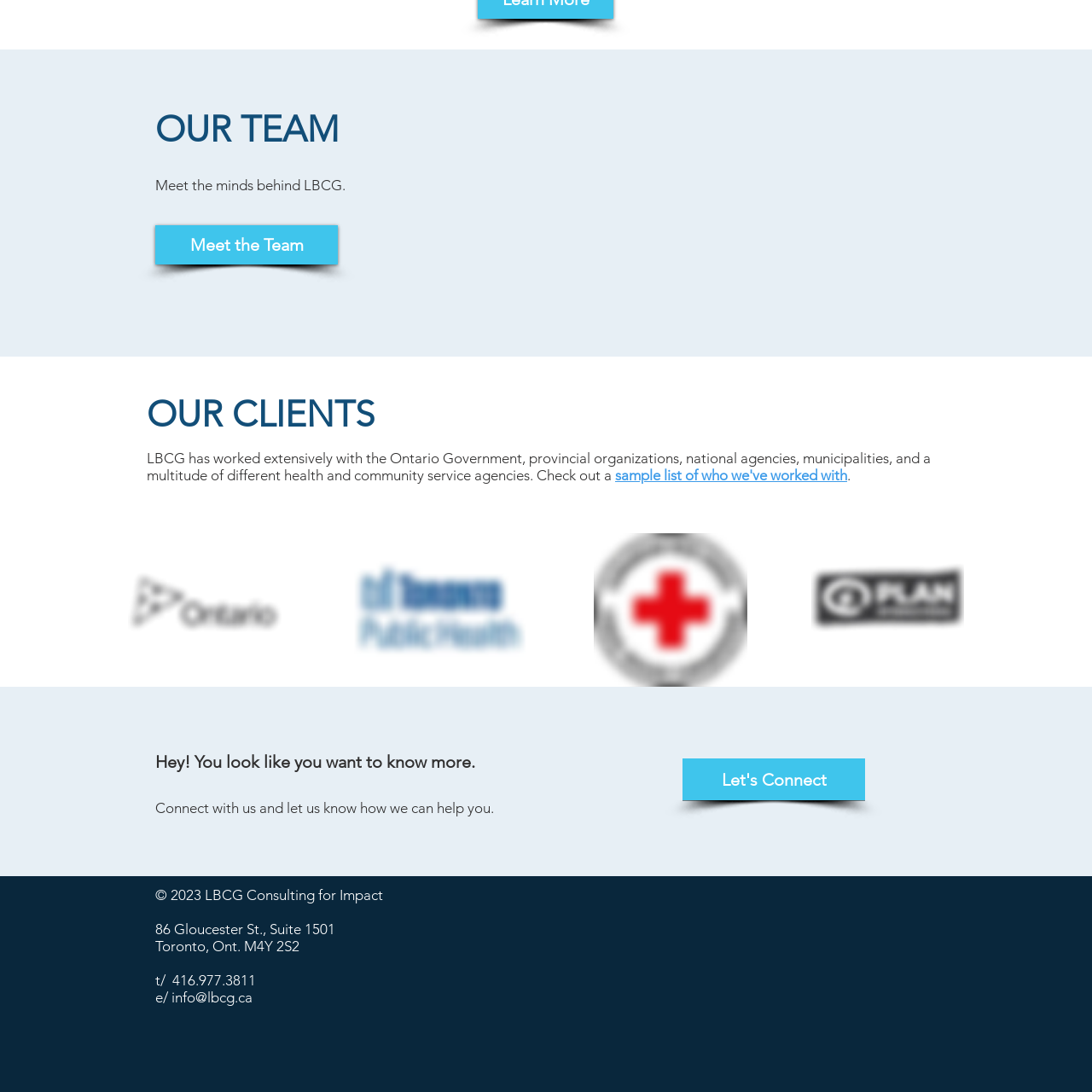What values does the logo reflect?
Look at the image section surrounded by the red bounding box and provide a concise answer in one word or phrase.

The organization's identity and values